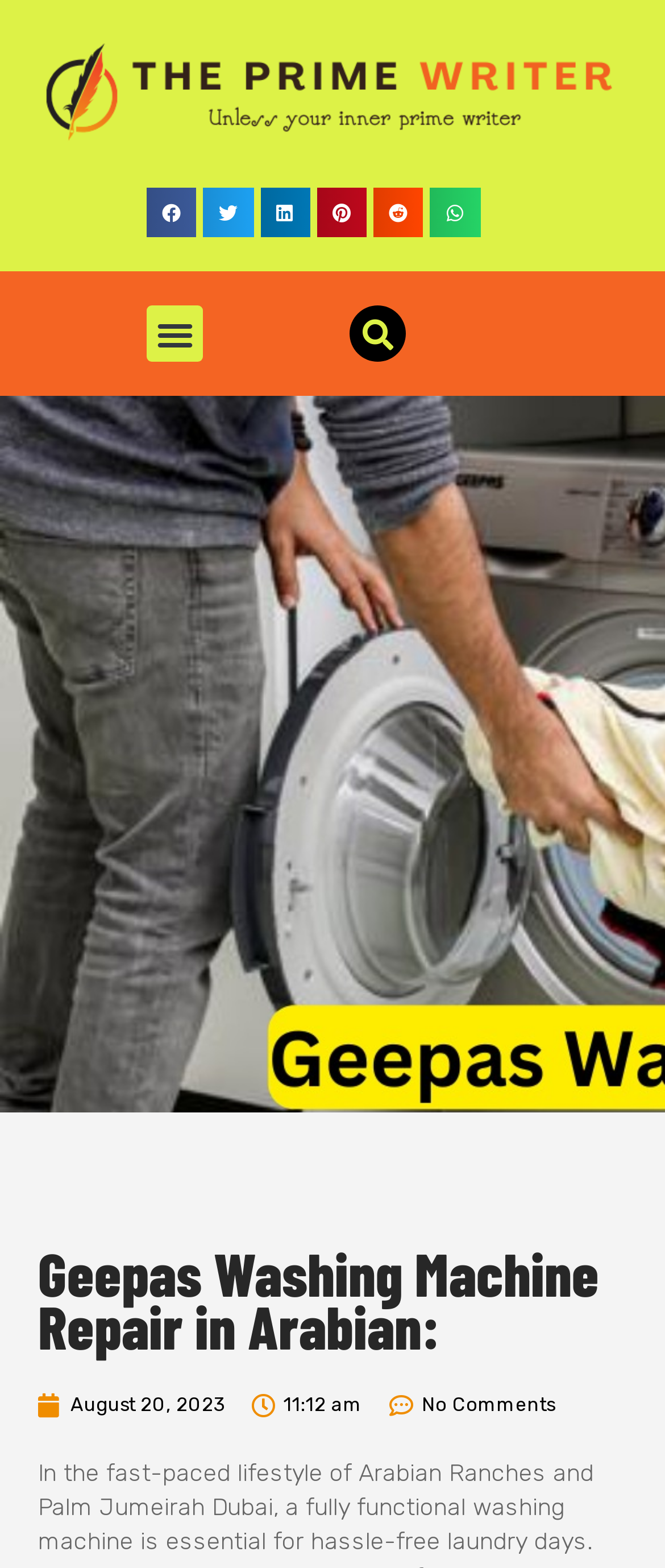What is the purpose of this webpage?
Answer the question in a detailed and comprehensive manner.

Based on the webpage content, it appears to be a webpage that provides repair services for Geepas washing machines in Arabian Ranches and Palm Jumeirah Dubai. The presence of social media sharing buttons and a search bar suggests that the webpage is intended to provide information and services to users.